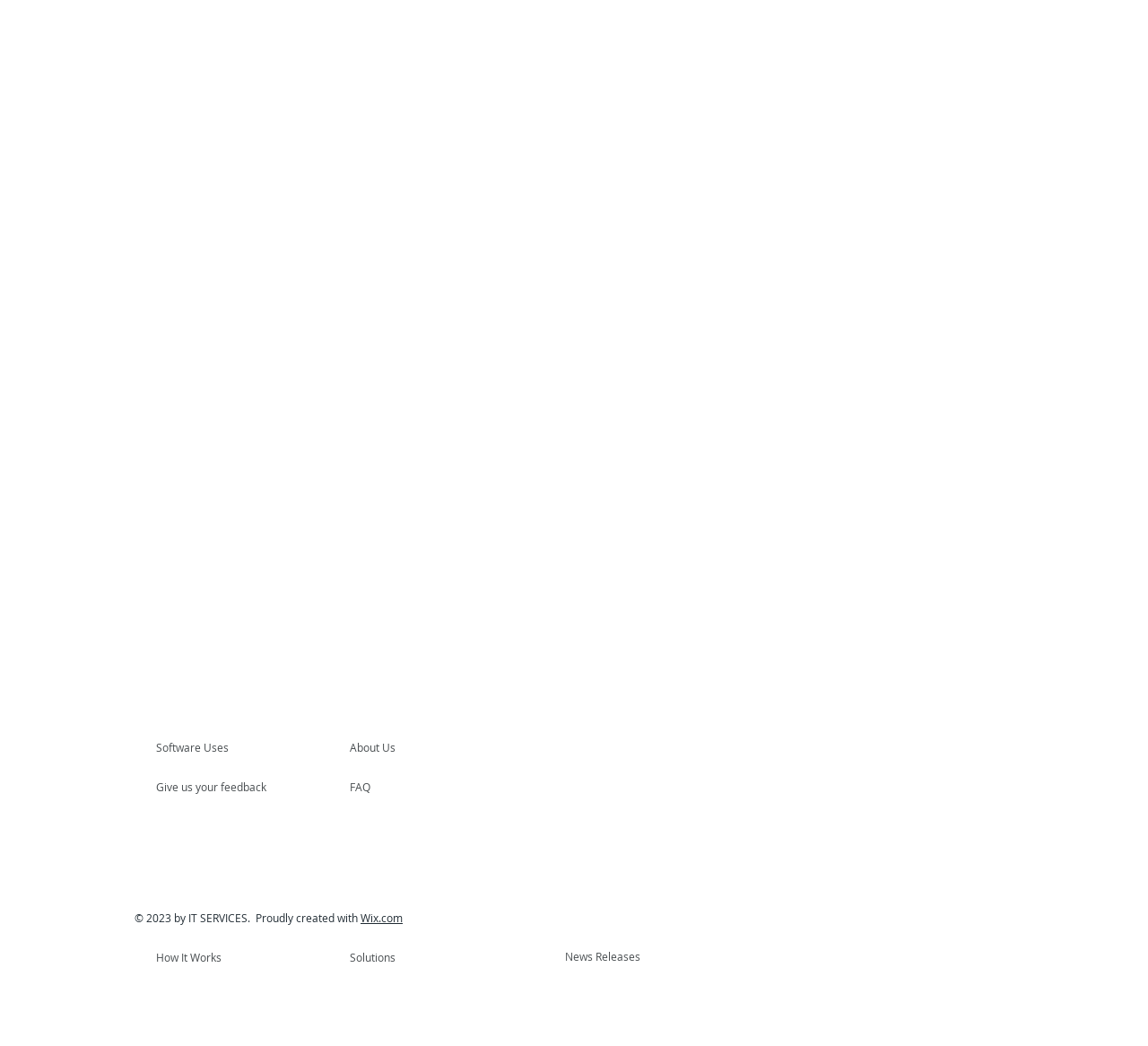Answer this question in one word or a short phrase: What is the second link in the footer section?

Give us your feedback